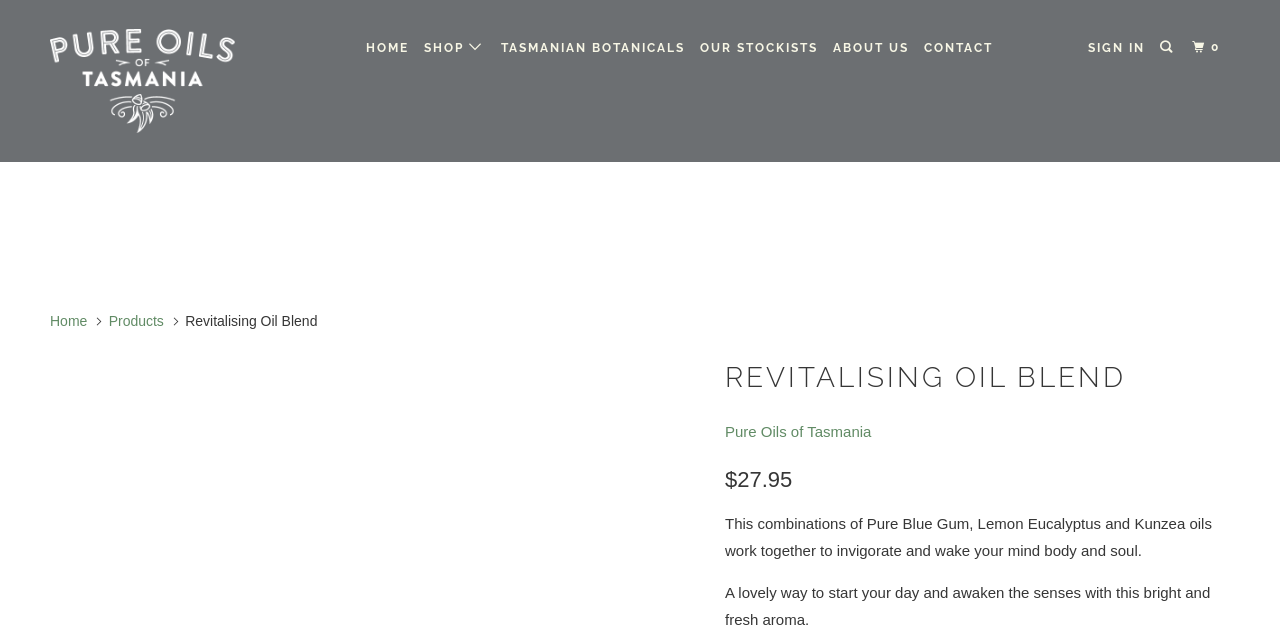Please specify the bounding box coordinates of the clickable region necessary for completing the following instruction: "sign in". The coordinates must consist of four float numbers between 0 and 1, i.e., [left, top, right, bottom].

[0.847, 0.05, 0.898, 0.1]